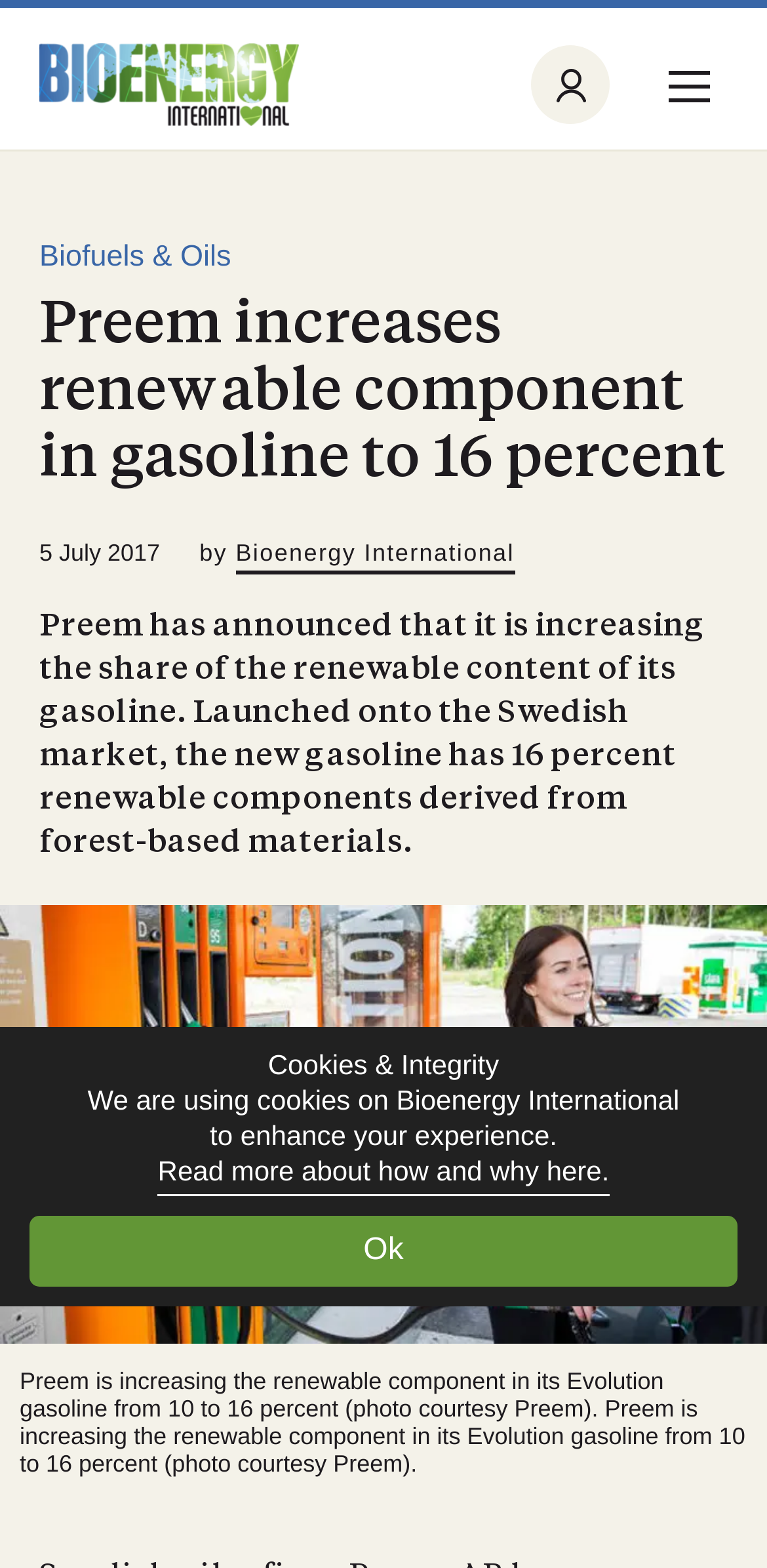What is the percentage of renewable components in the new gasoline?
Craft a detailed and extensive response to the question.

The article states that 'the new gasoline has 16 percent renewable components derived from forest-based materials.' Therefore, the percentage of renewable components is 16 percent.